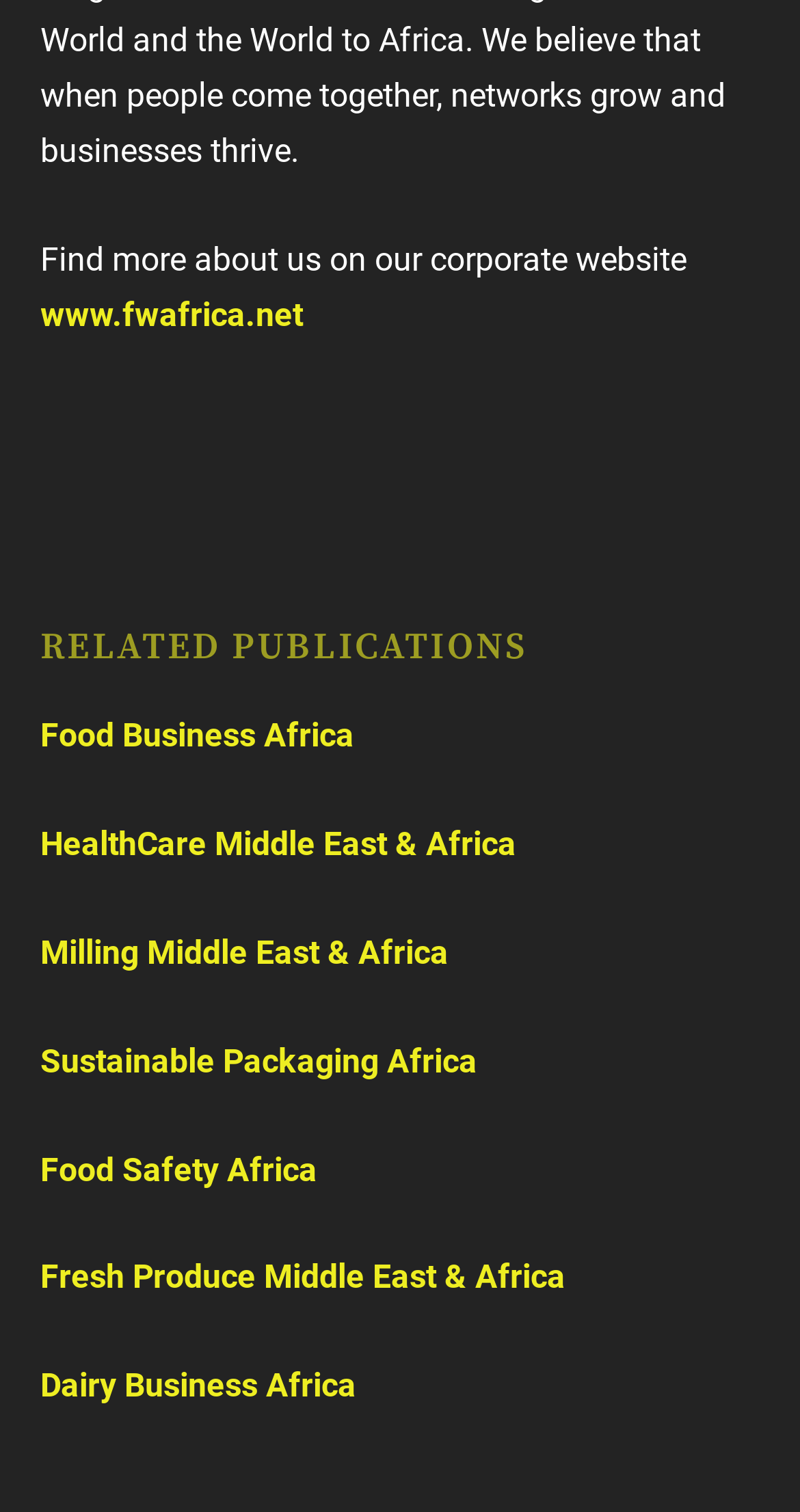Kindly determine the bounding box coordinates for the area that needs to be clicked to execute this instruction: "visit corporate website".

[0.05, 0.196, 0.378, 0.221]